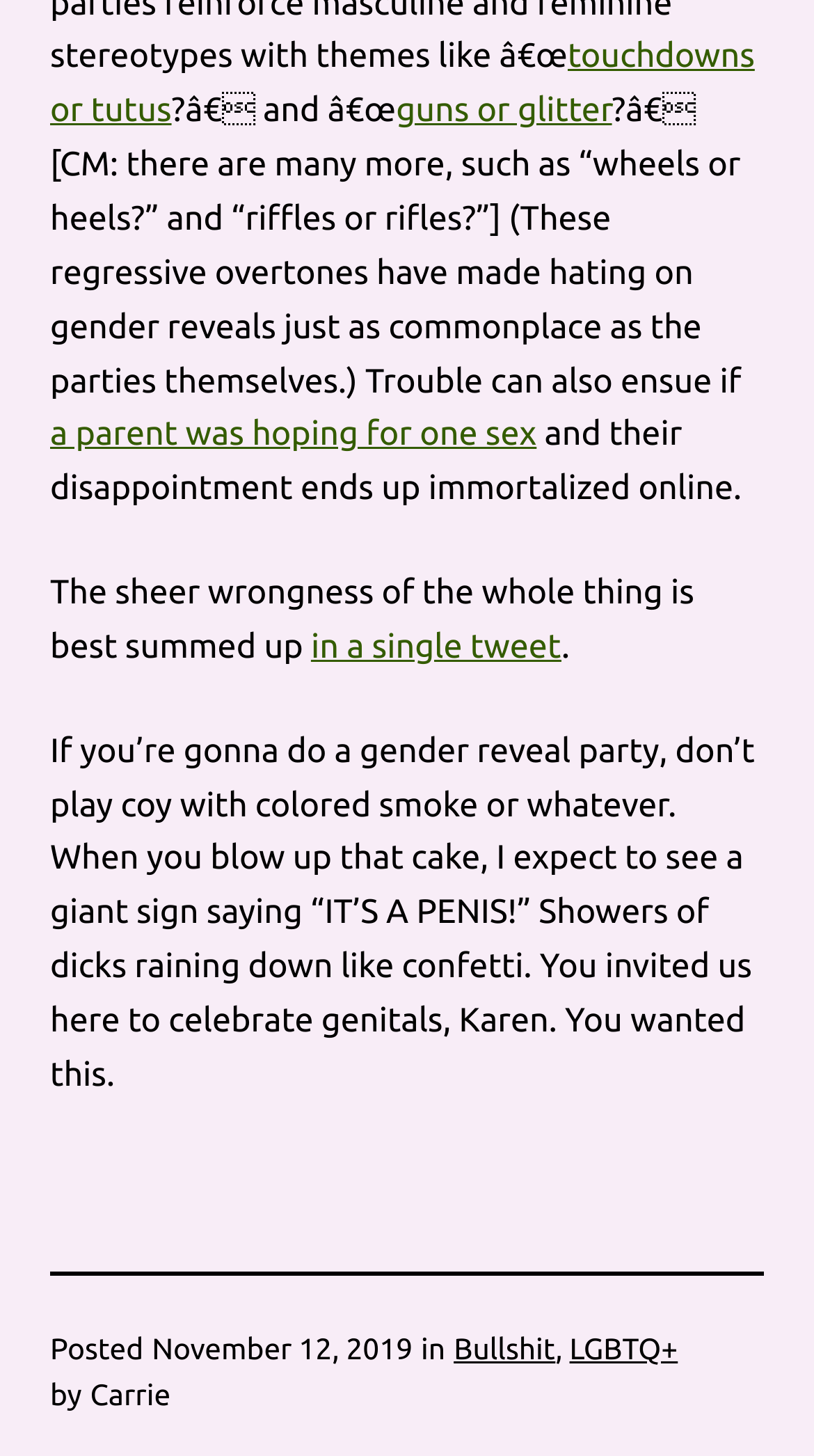Answer the following query concisely with a single word or phrase:
What is the topic of the article?

Gender reveals